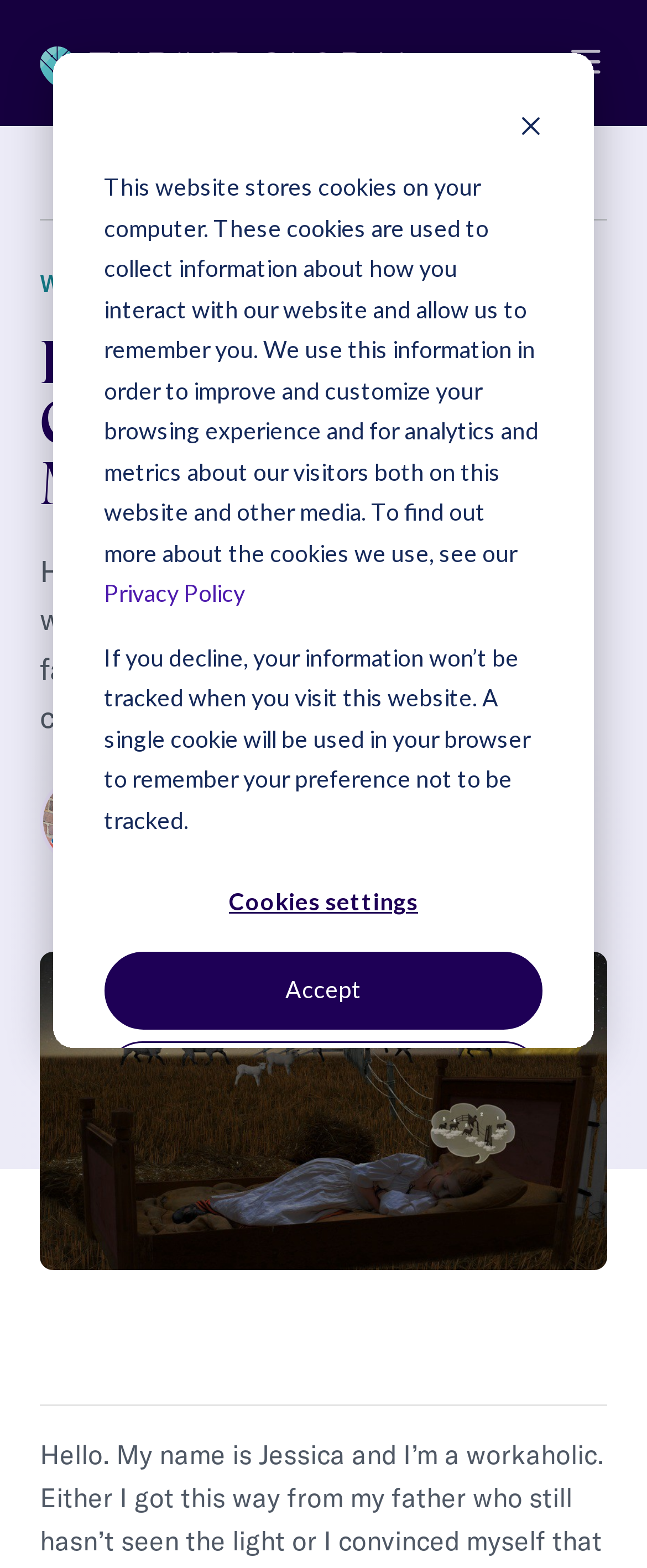Please identify the bounding box coordinates of the element's region that I should click in order to complete the following instruction: "Read the article". The bounding box coordinates consist of four float numbers between 0 and 1, i.e., [left, top, right, bottom].

[0.062, 0.213, 0.938, 0.328]